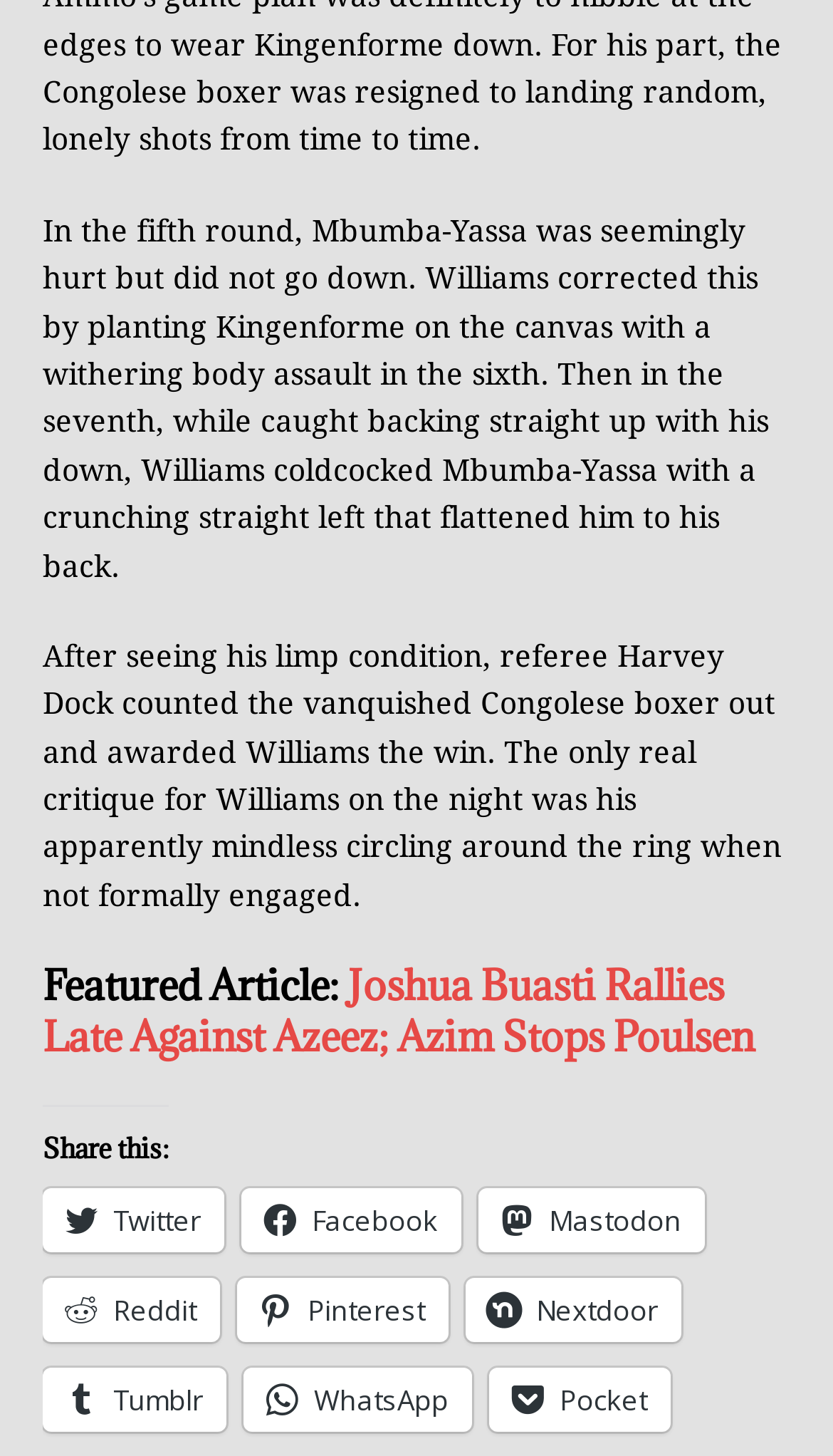Please indicate the bounding box coordinates of the element's region to be clicked to achieve the instruction: "Read featured article". Provide the coordinates as four float numbers between 0 and 1, i.e., [left, top, right, bottom].

[0.051, 0.661, 0.949, 0.729]